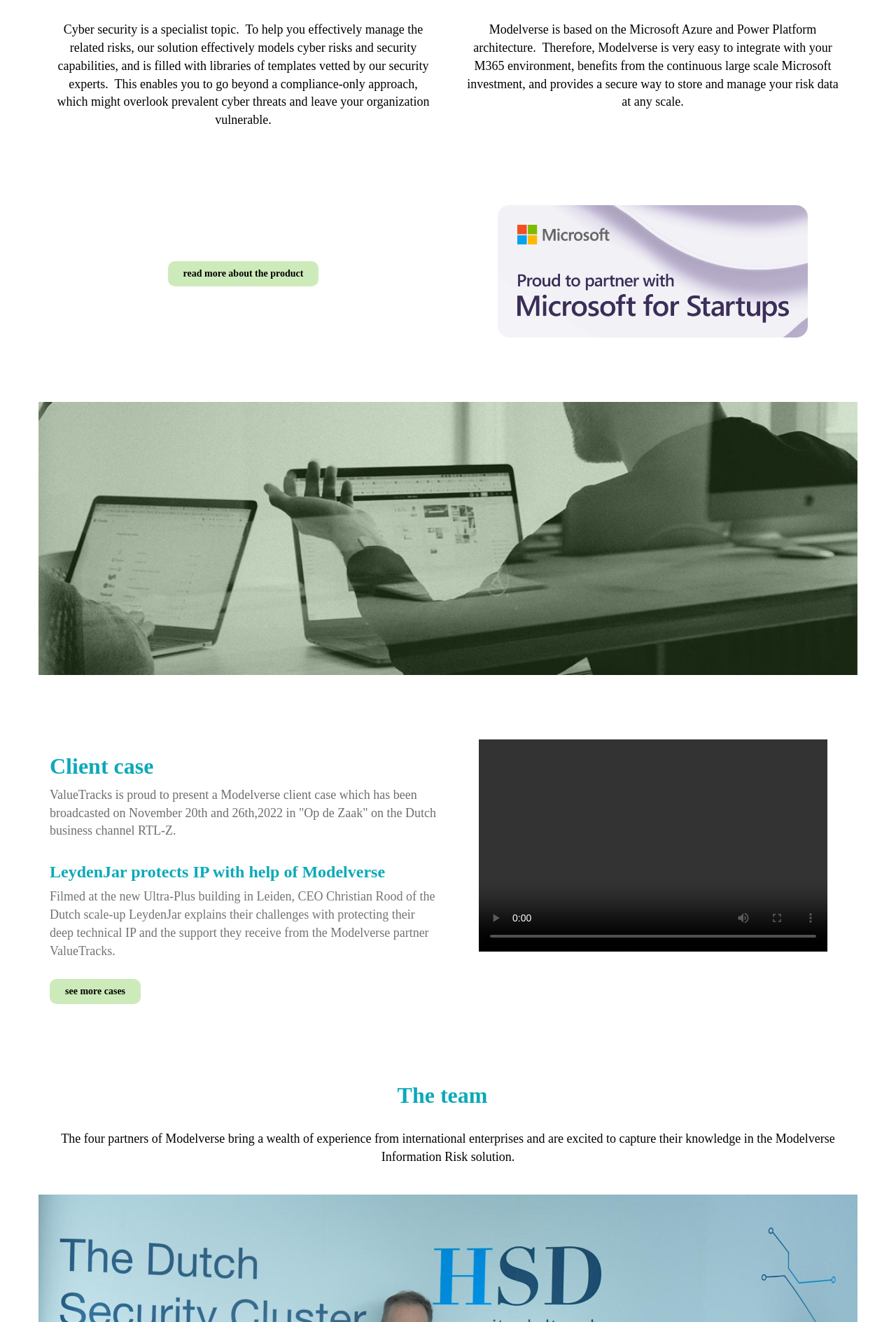Please study the image and answer the question comprehensively:
What is Modelverse based on?

According to the StaticText element with bounding box coordinates [0.521, 0.017, 0.936, 0.082], Modelverse is based on the Microsoft Azure and Power Platform architecture.